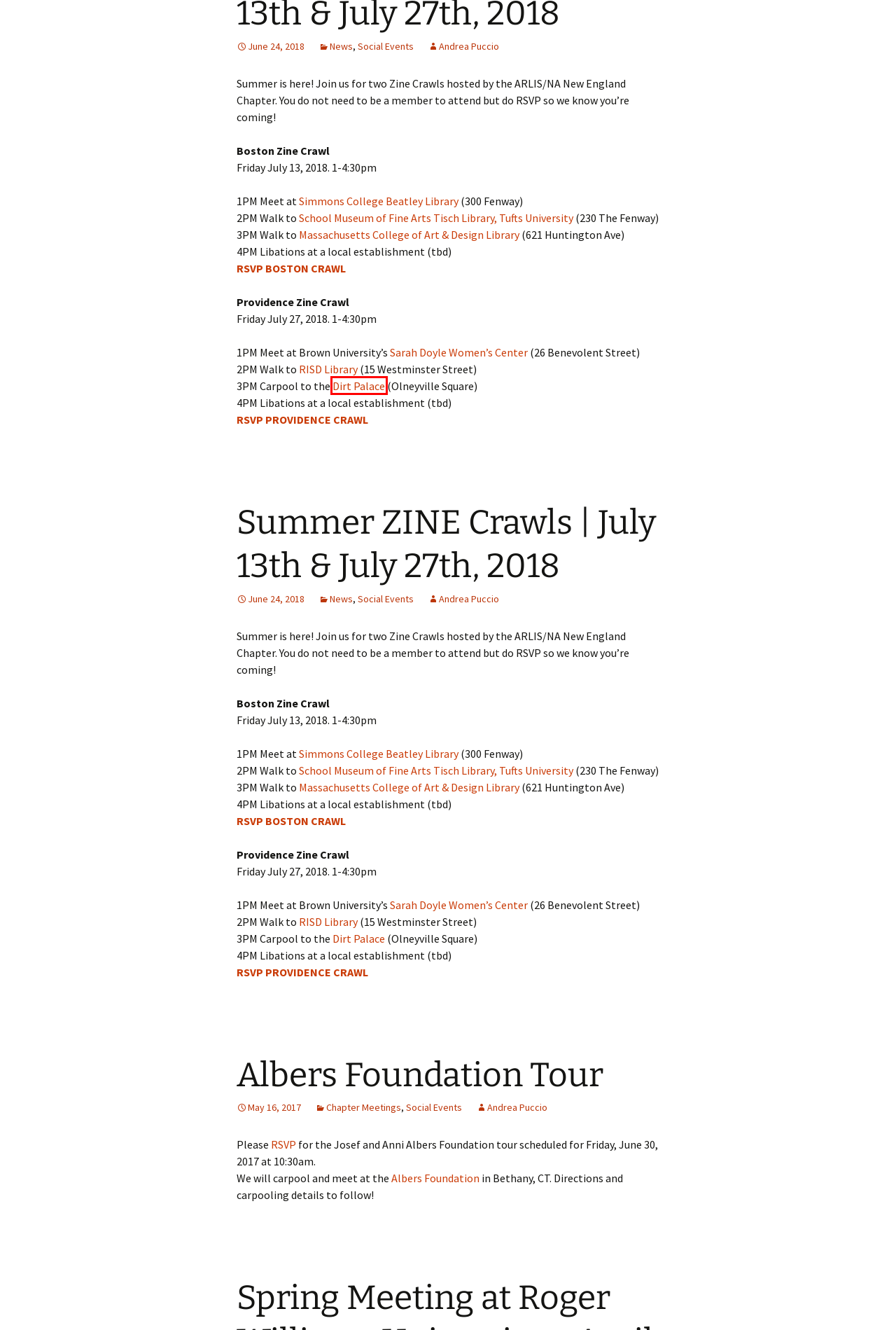You are given a screenshot of a webpage with a red rectangle bounding box around an element. Choose the best webpage description that matches the page after clicking the element in the bounding box. Here are the candidates:
A. Albers Foundation Tour | ARLIS/NA New England
B. Art | Dirt Palace | Providence
C. Simmons University Library | Simmons University
D. Join Our Listserv | ARLIS/NA New England
E. Josef & Anni Albers Foundation
F. Zine Collection | Sarah Doyle Center for Women and Gender | Brown University
G. Library | MassArt
H. Spring Meeting at Roger Williams University – April 21, 2017 | ARLIS/NA New England

B